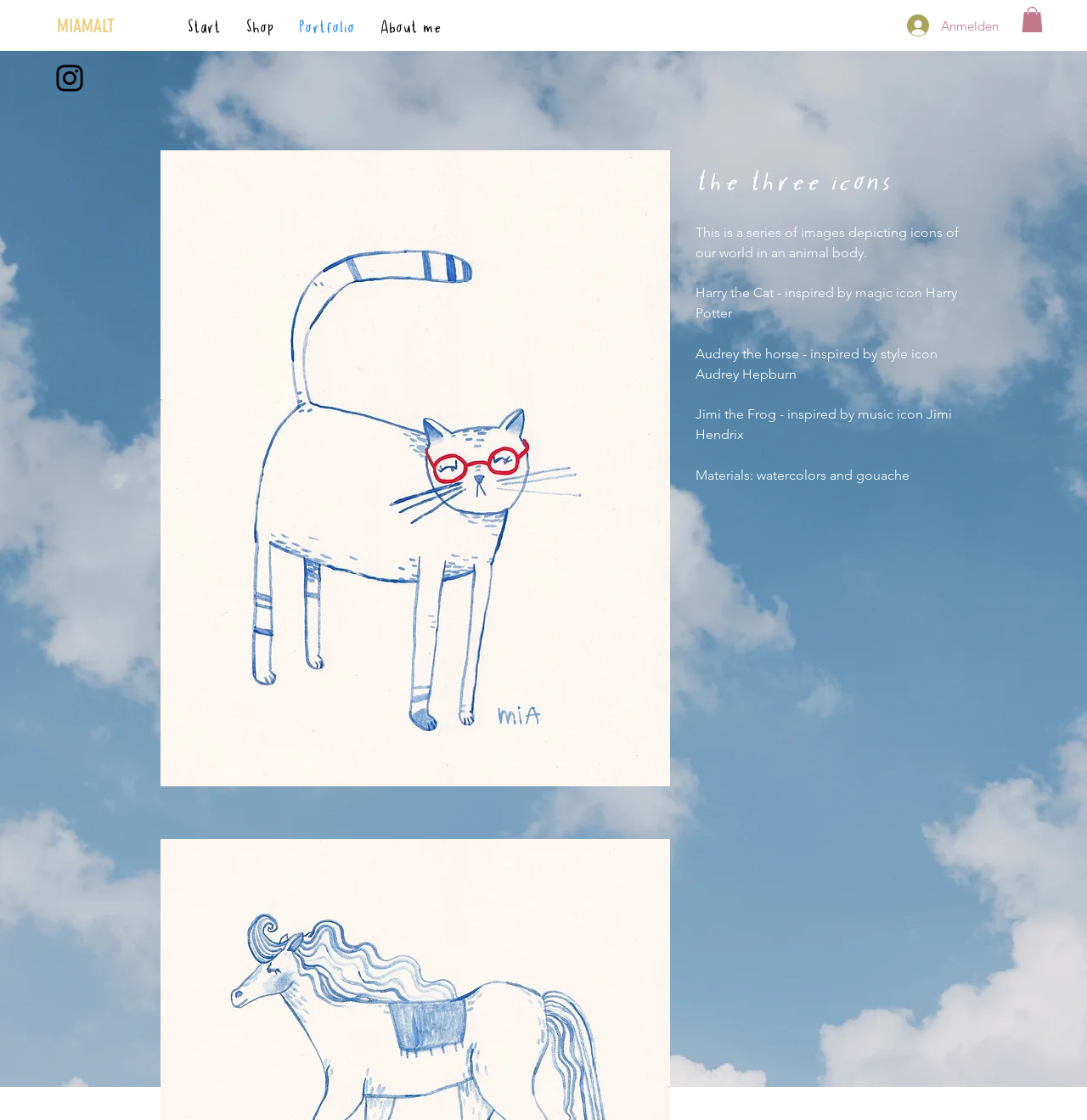Mark the bounding box of the element that matches the following description: "aria-label="Instagram"".

[0.048, 0.054, 0.08, 0.086]